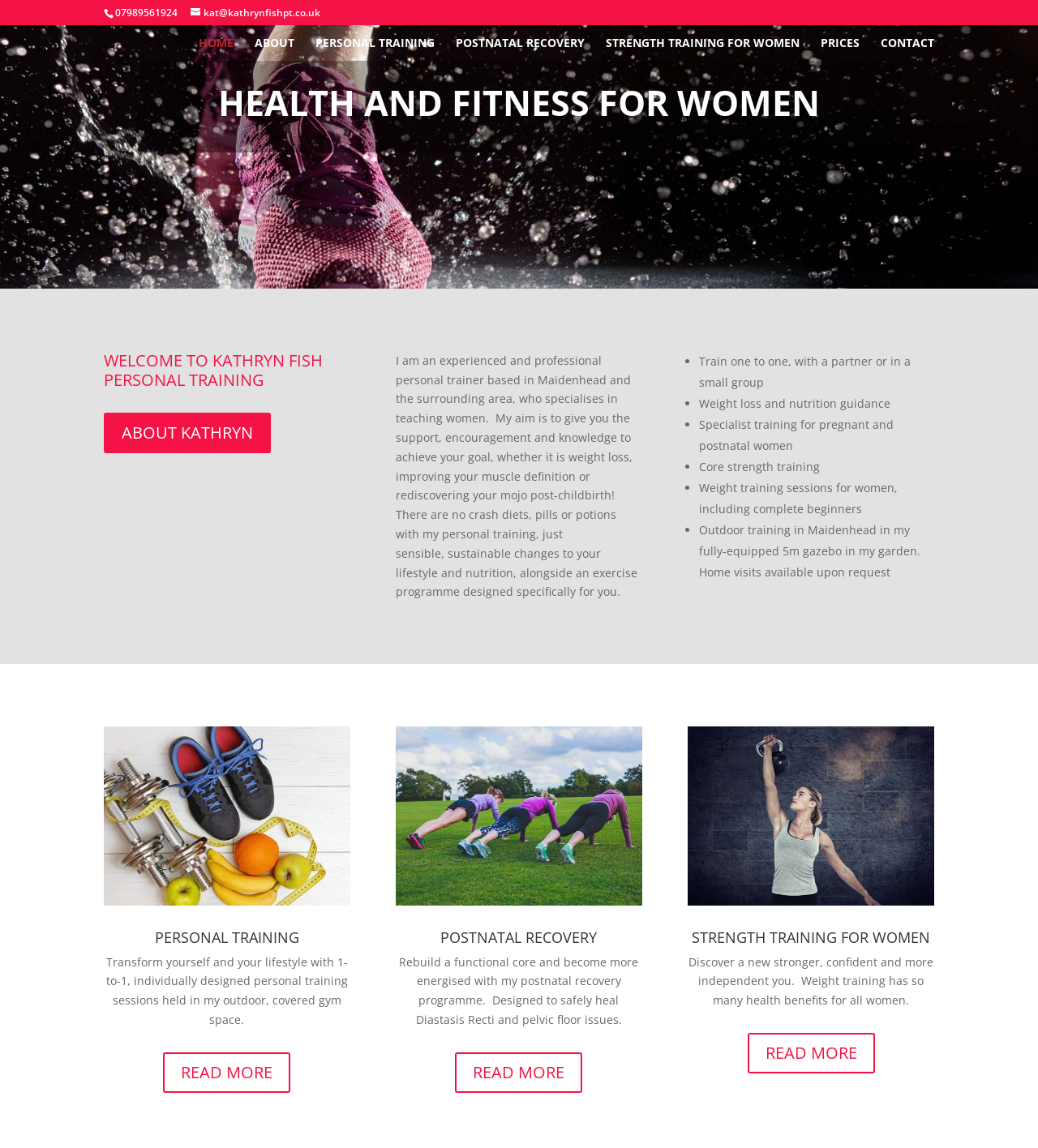What is the phone number of Kathryn Fish Personal Training?
Kindly offer a comprehensive and detailed response to the question.

I found the phone number by looking at the StaticText element with the OCR text '07989561924' at the top of the webpage.